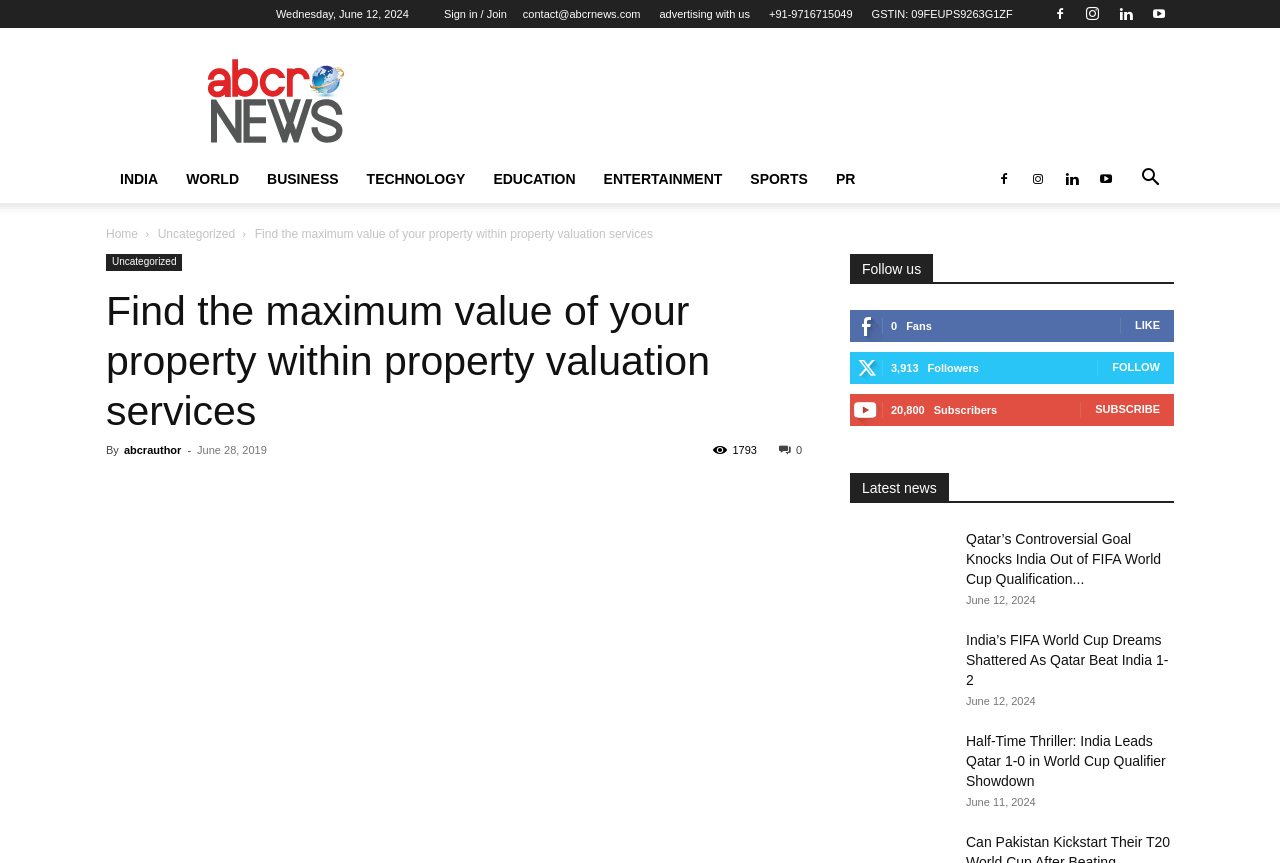Identify the bounding box coordinates of the clickable region required to complete the instruction: "Click on the 'Sign in / Join' link". The coordinates should be given as four float numbers within the range of 0 and 1, i.e., [left, top, right, bottom].

[0.347, 0.009, 0.396, 0.023]